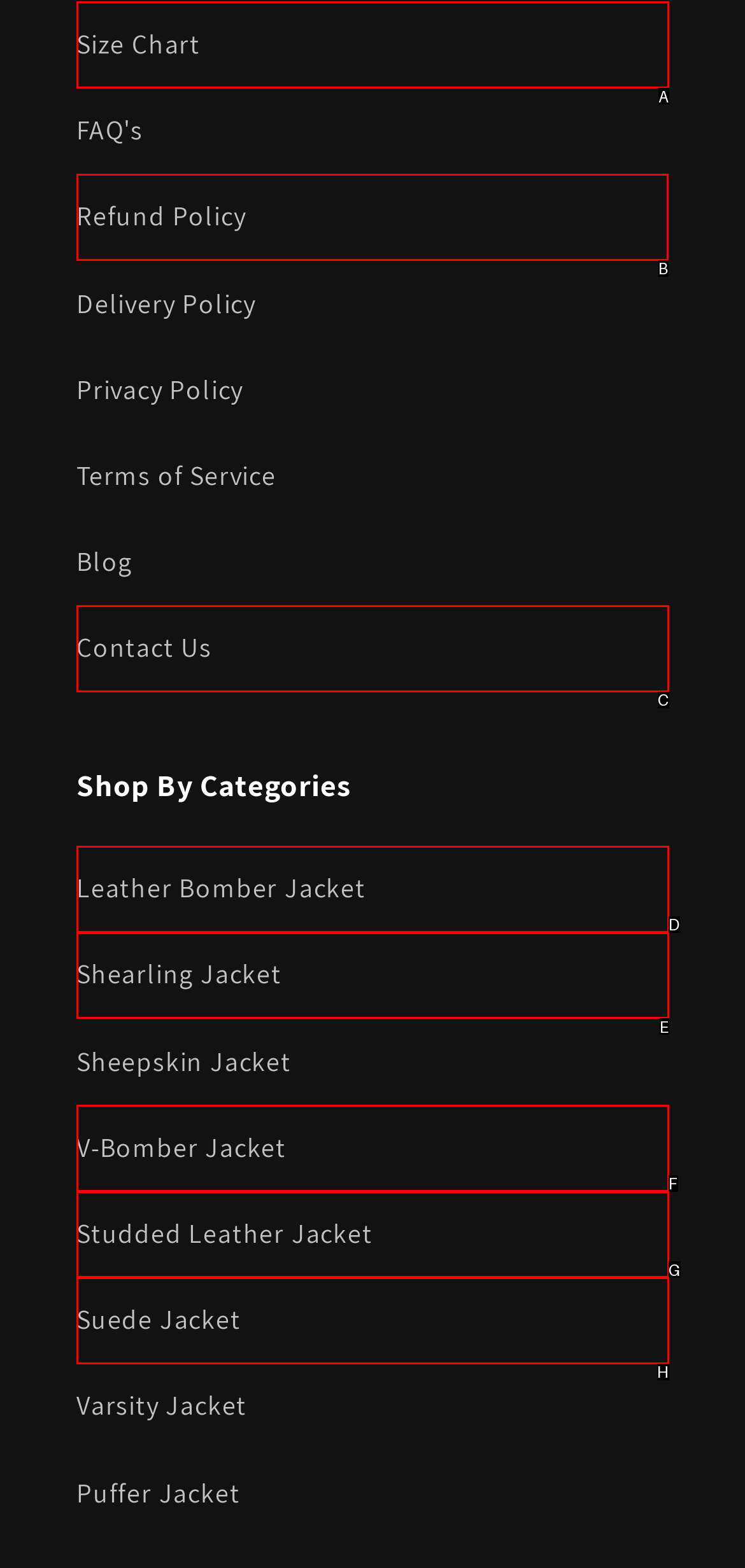Which lettered option should I select to achieve the task: Learn about refund policy according to the highlighted elements in the screenshot?

B